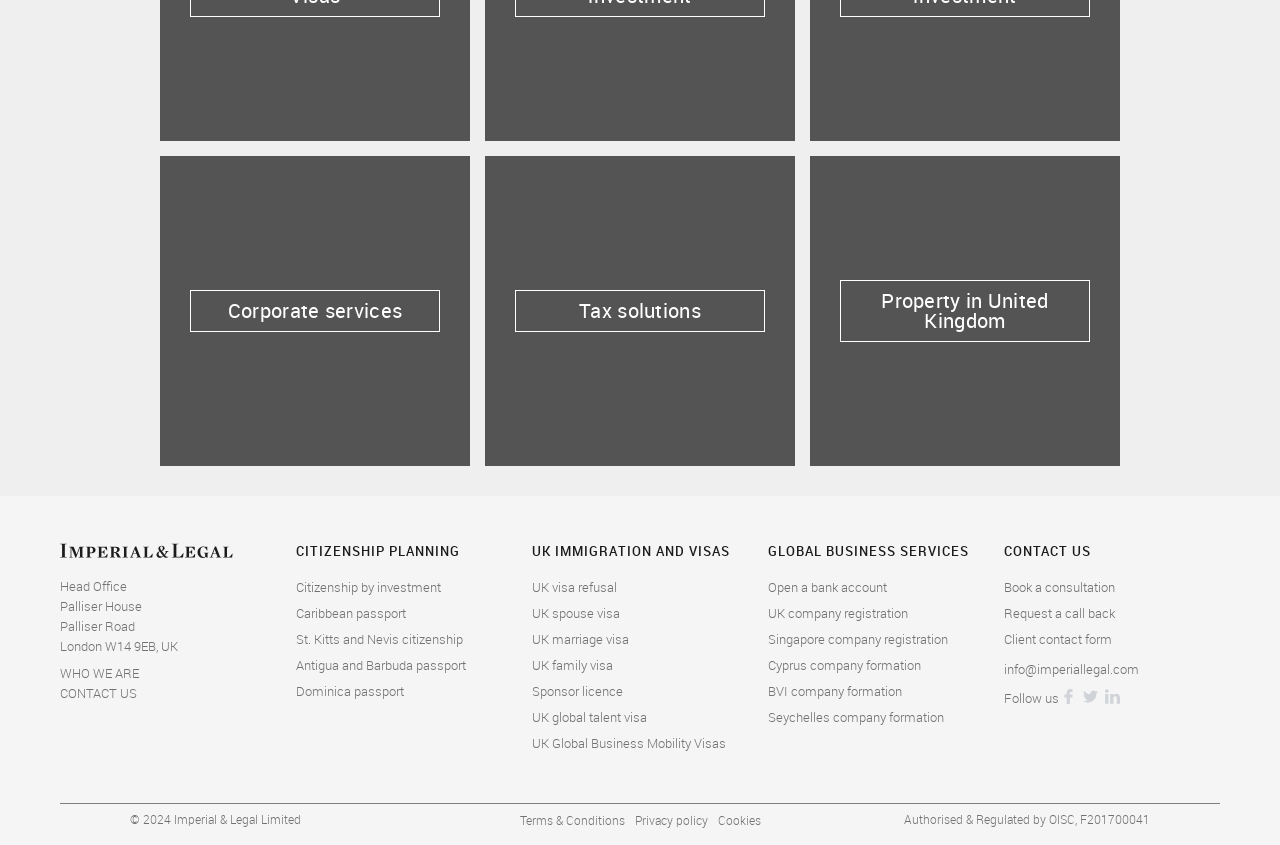What type of passports are mentioned on the webpage?
Please answer using one word or phrase, based on the screenshot.

Caribbean passports